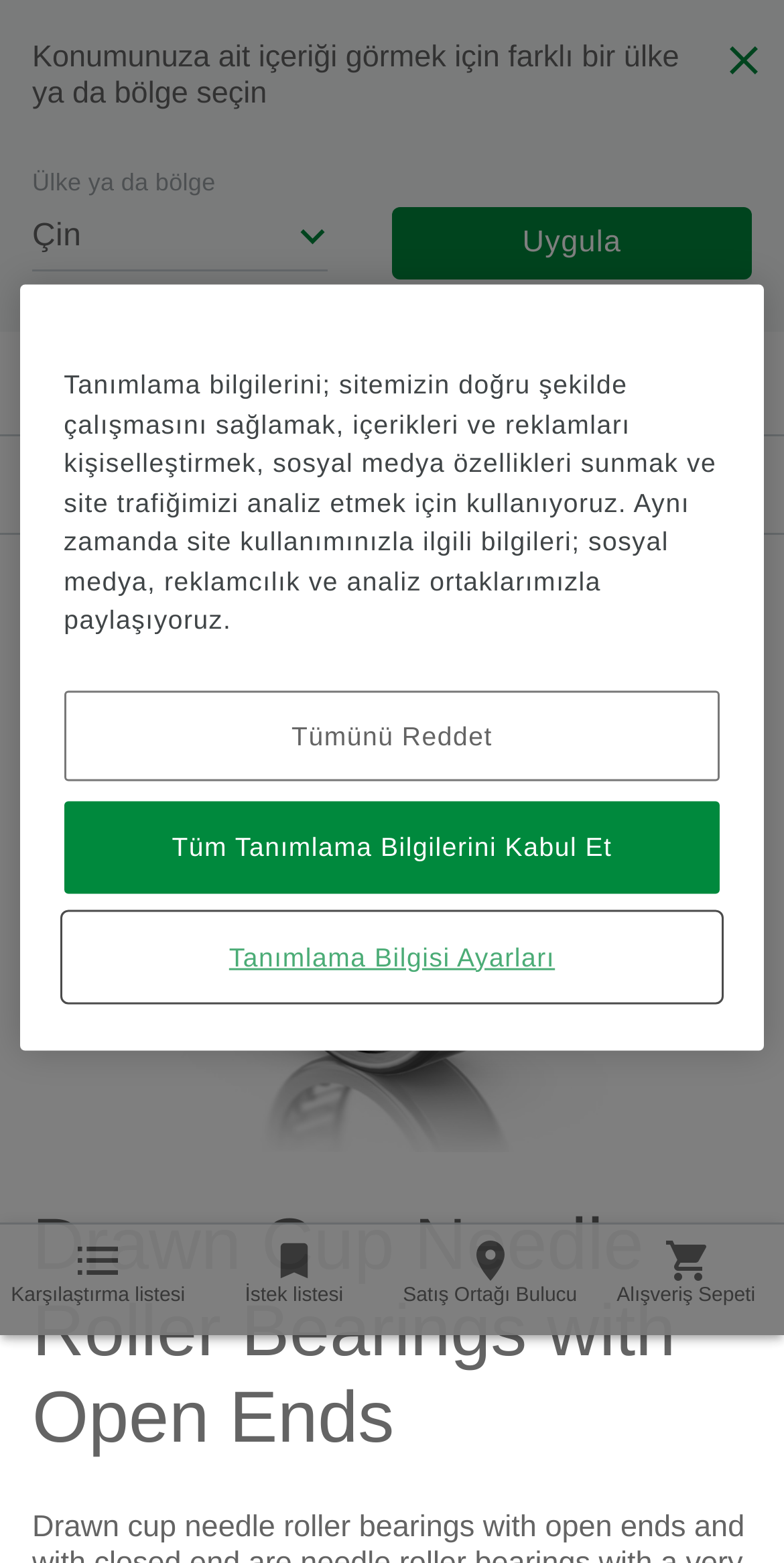Provide the bounding box for the UI element matching this description: "name="text" placeholder="Search on medias"".

[0.151, 0.288, 0.564, 0.332]